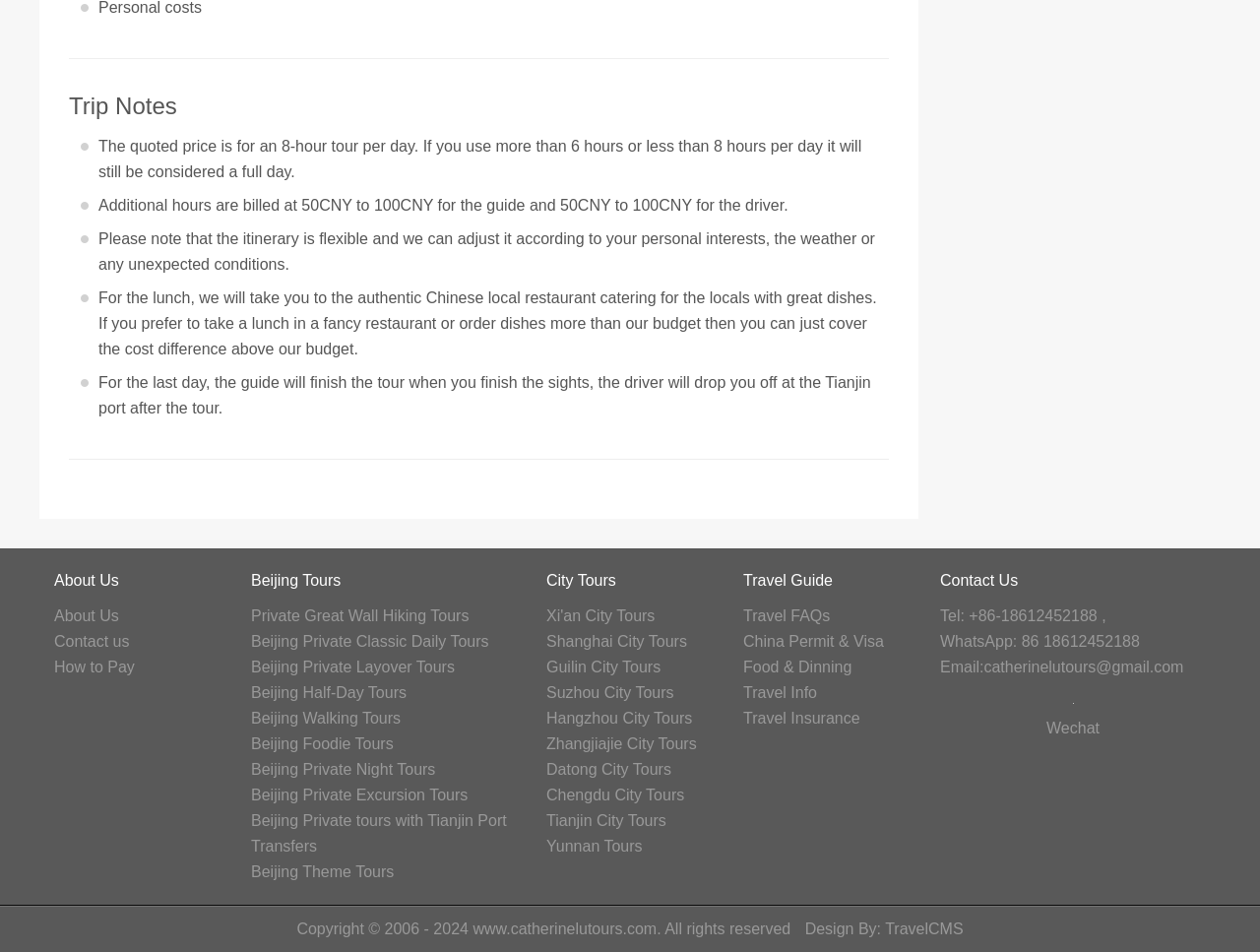Identify the bounding box coordinates of the region that needs to be clicked to carry out this instruction: "View 'Private Great Wall Hiking Tours'". Provide these coordinates as four float numbers ranging from 0 to 1, i.e., [left, top, right, bottom].

[0.199, 0.638, 0.372, 0.656]